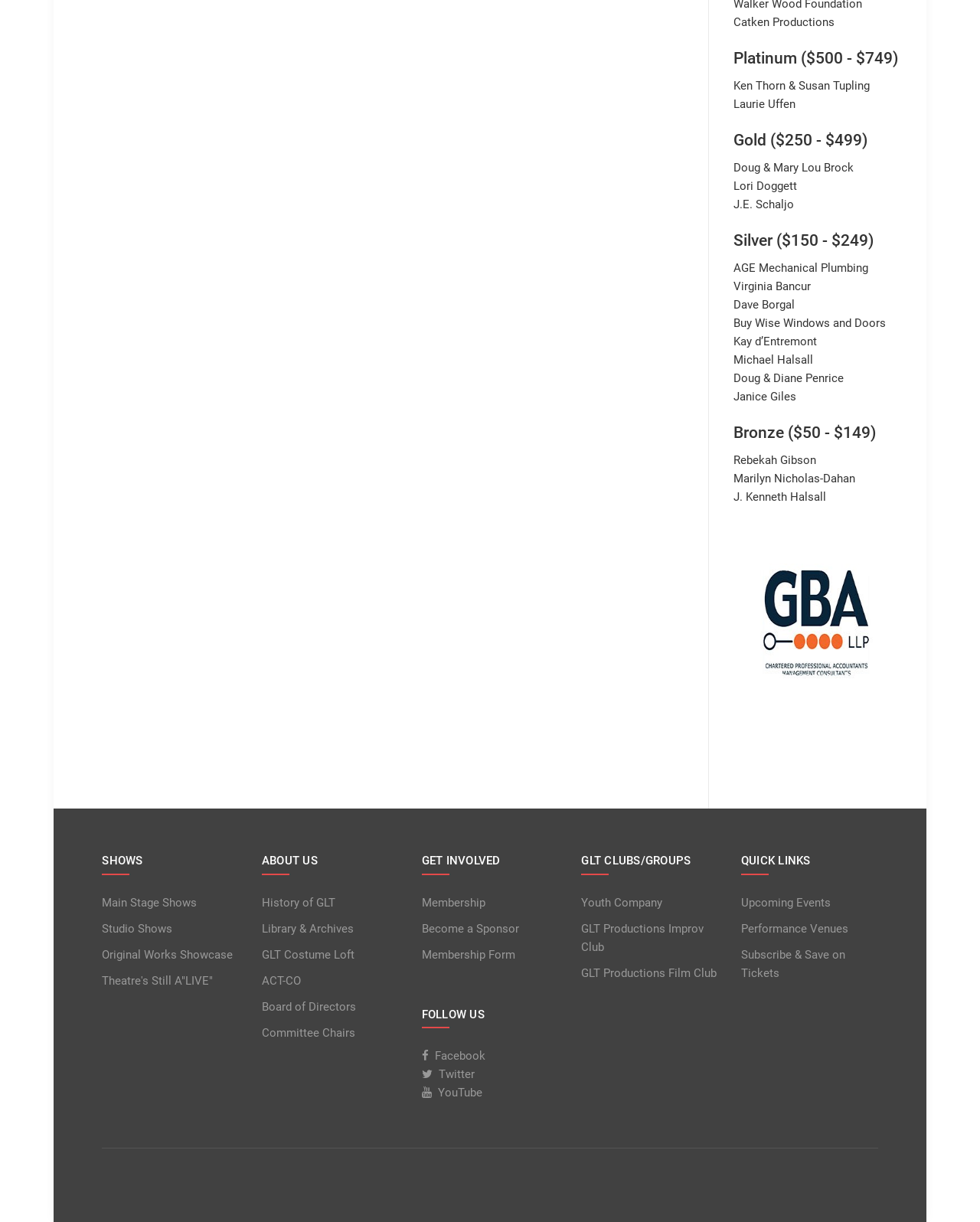Determine the bounding box coordinates of the clickable region to execute the instruction: "Learn about History of GLT". The coordinates should be four float numbers between 0 and 1, denoted as [left, top, right, bottom].

[0.267, 0.731, 0.407, 0.752]